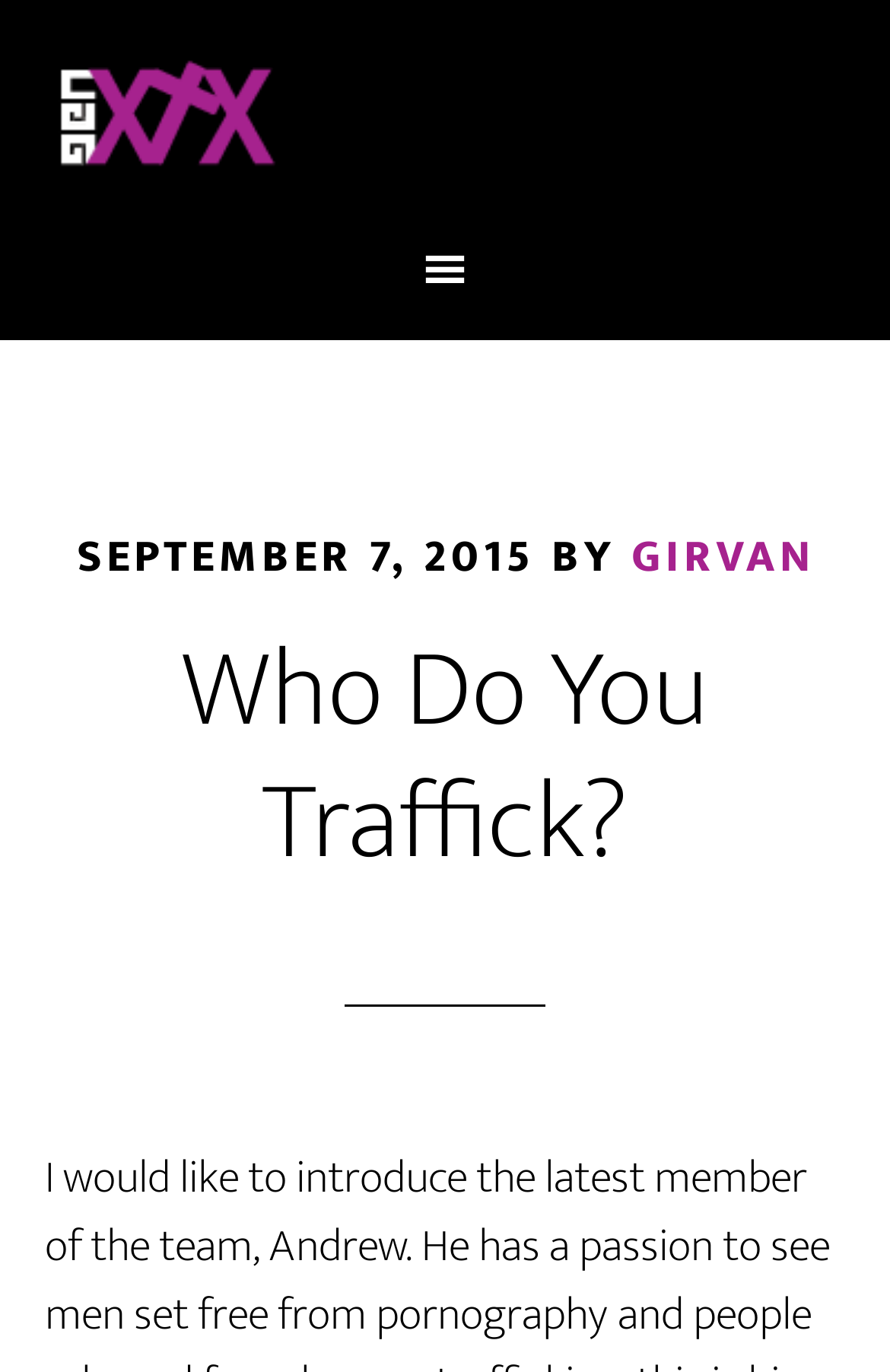Locate the UI element described by Gen3x in the provided webpage screenshot. Return the bounding box coordinates in the format (top-left x, top-left y, bottom-right x, bottom-right y), ensuring all values are between 0 and 1.

[0.05, 0.025, 0.95, 0.151]